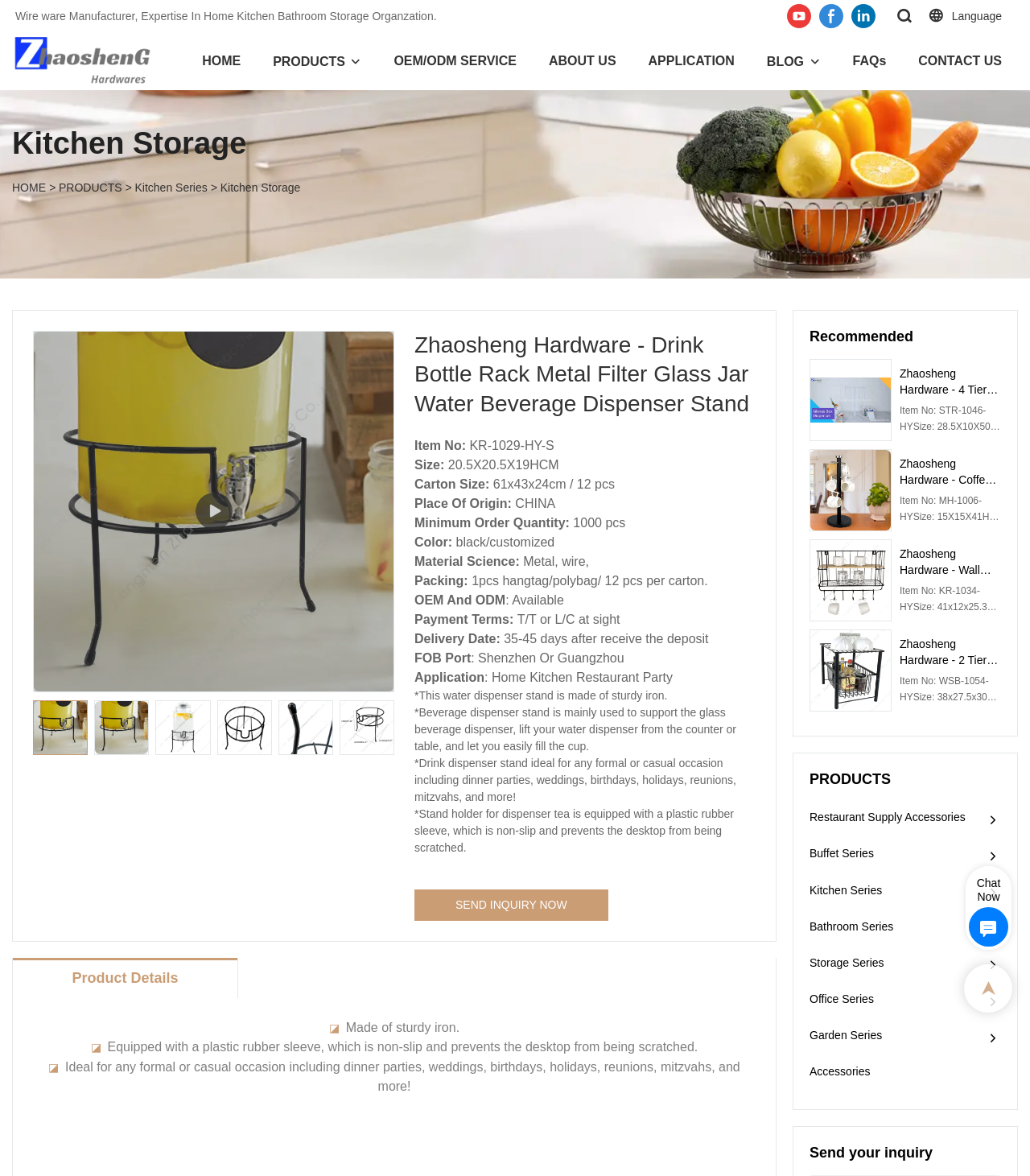Based on the image, please elaborate on the answer to the following question:
What is the OEM and ODM policy?

I found the answer by looking at the product details section, where it says 'OEM And ODM: Available'. This indicates that the OEM and ODM policy is available for this product.